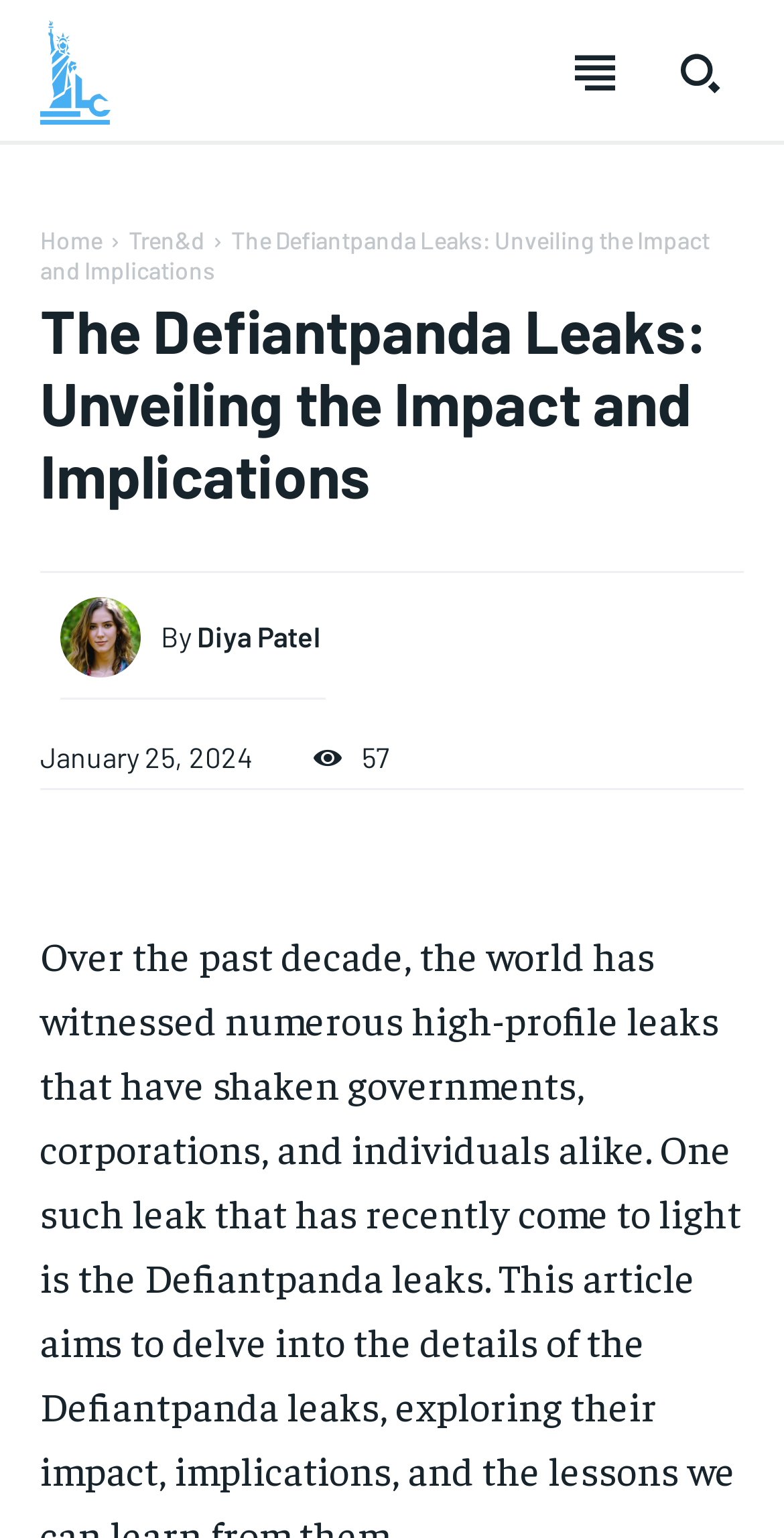Please identify the bounding box coordinates of the element on the webpage that should be clicked to follow this instruction: "Go to homepage". The bounding box coordinates should be given as four float numbers between 0 and 1, formatted as [left, top, right, bottom].

[0.074, 0.38, 0.325, 0.418]